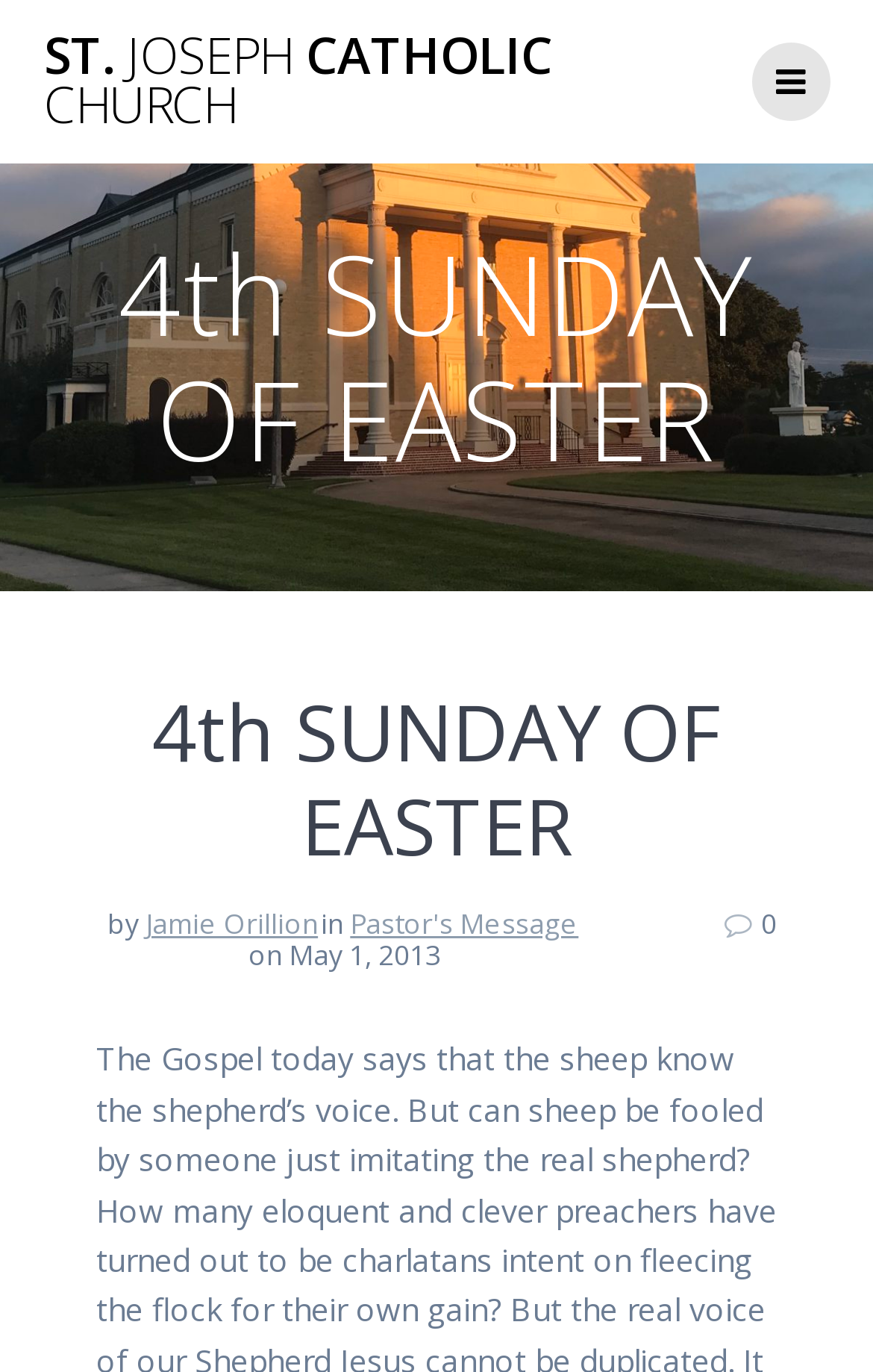Find the headline of the webpage and generate its text content.

4th SUNDAY OF EASTER